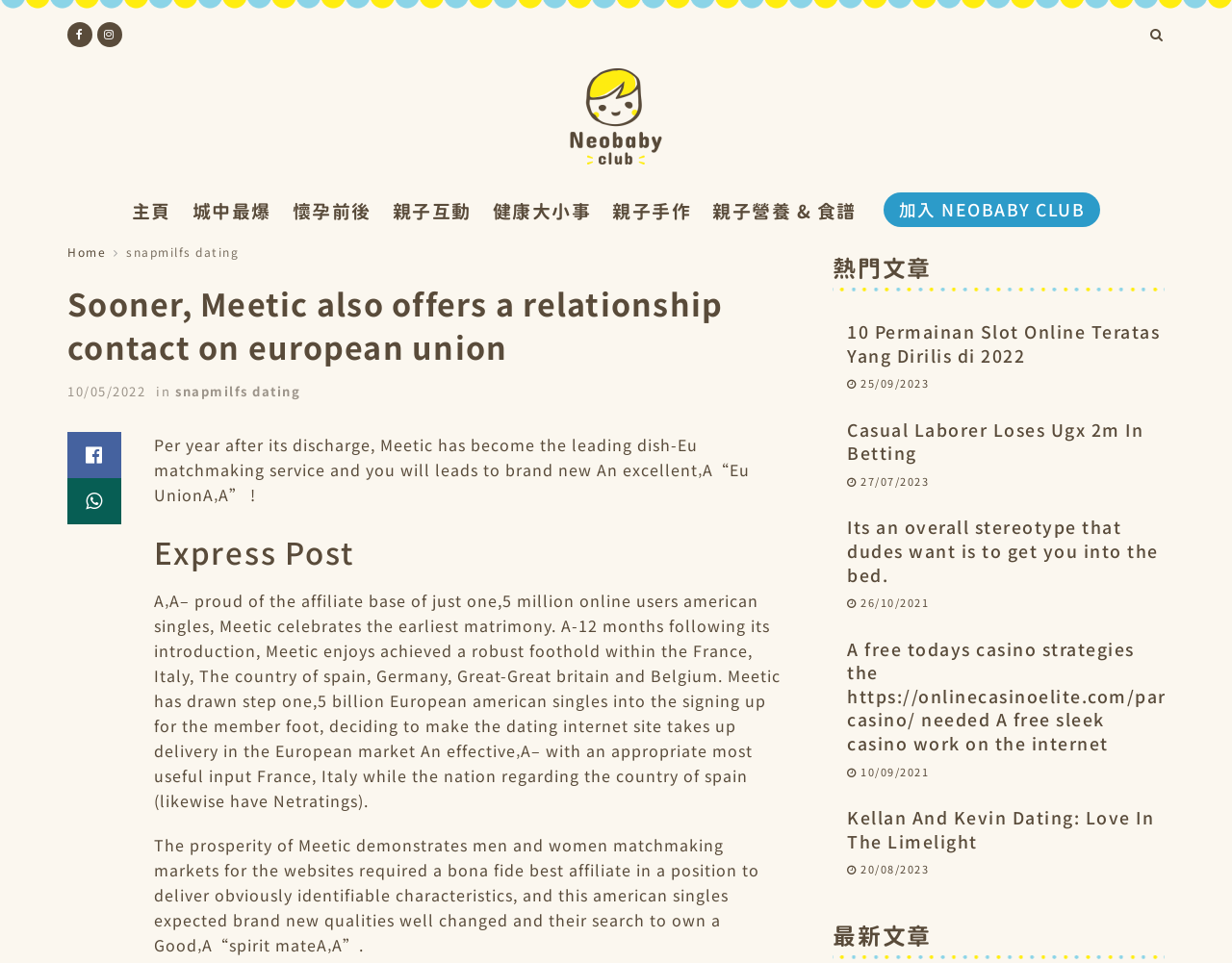Using the information shown in the image, answer the question with as much detail as possible: How many million online users does Meetic have?

The number of online users can be found in the StaticText element which states 'A‚A– proud of the affiliate base of just one,5 million online users american singles...'.